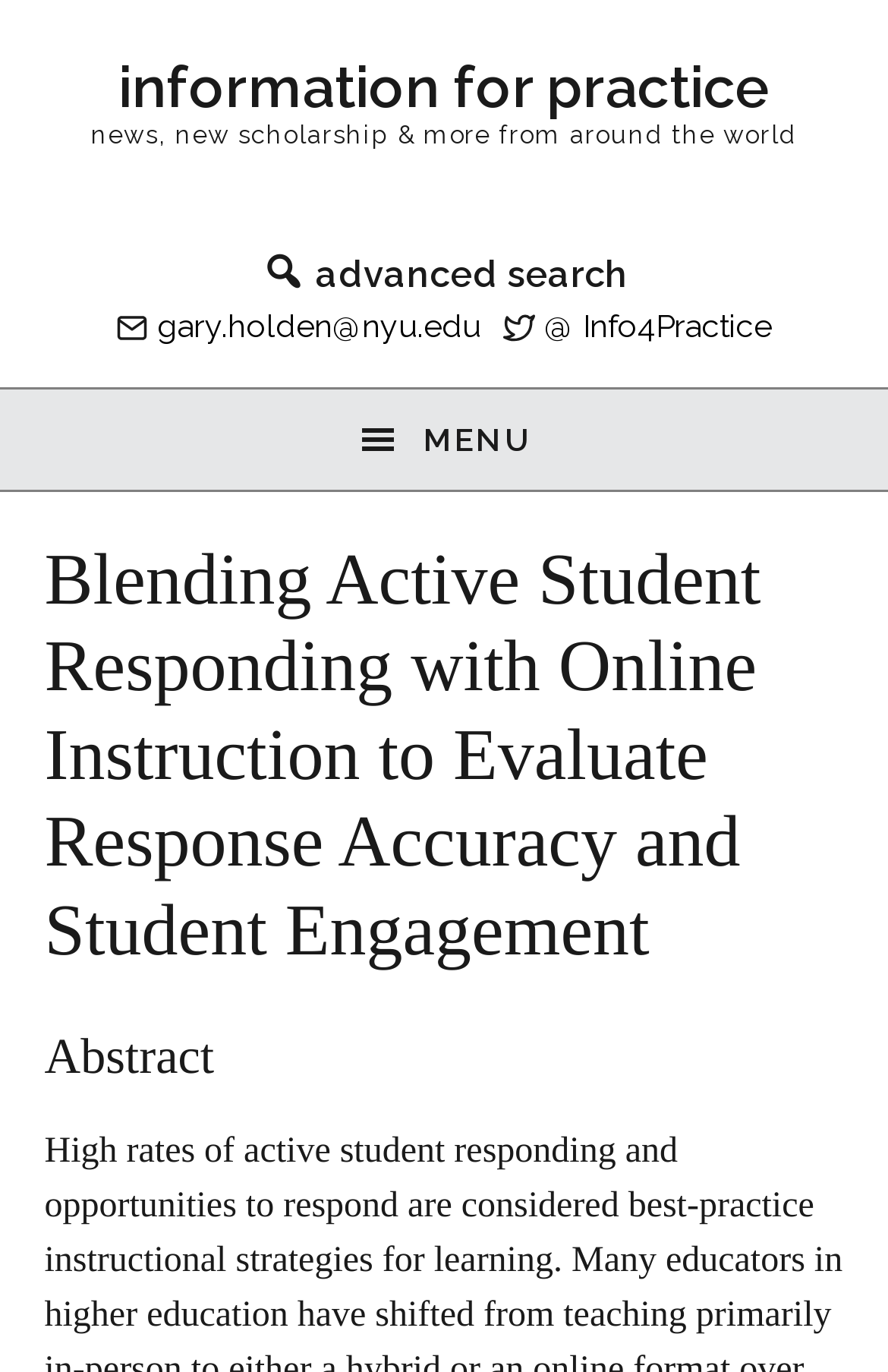Predict the bounding box of the UI element that fits this description: "advanced search".

[0.294, 0.183, 0.706, 0.215]